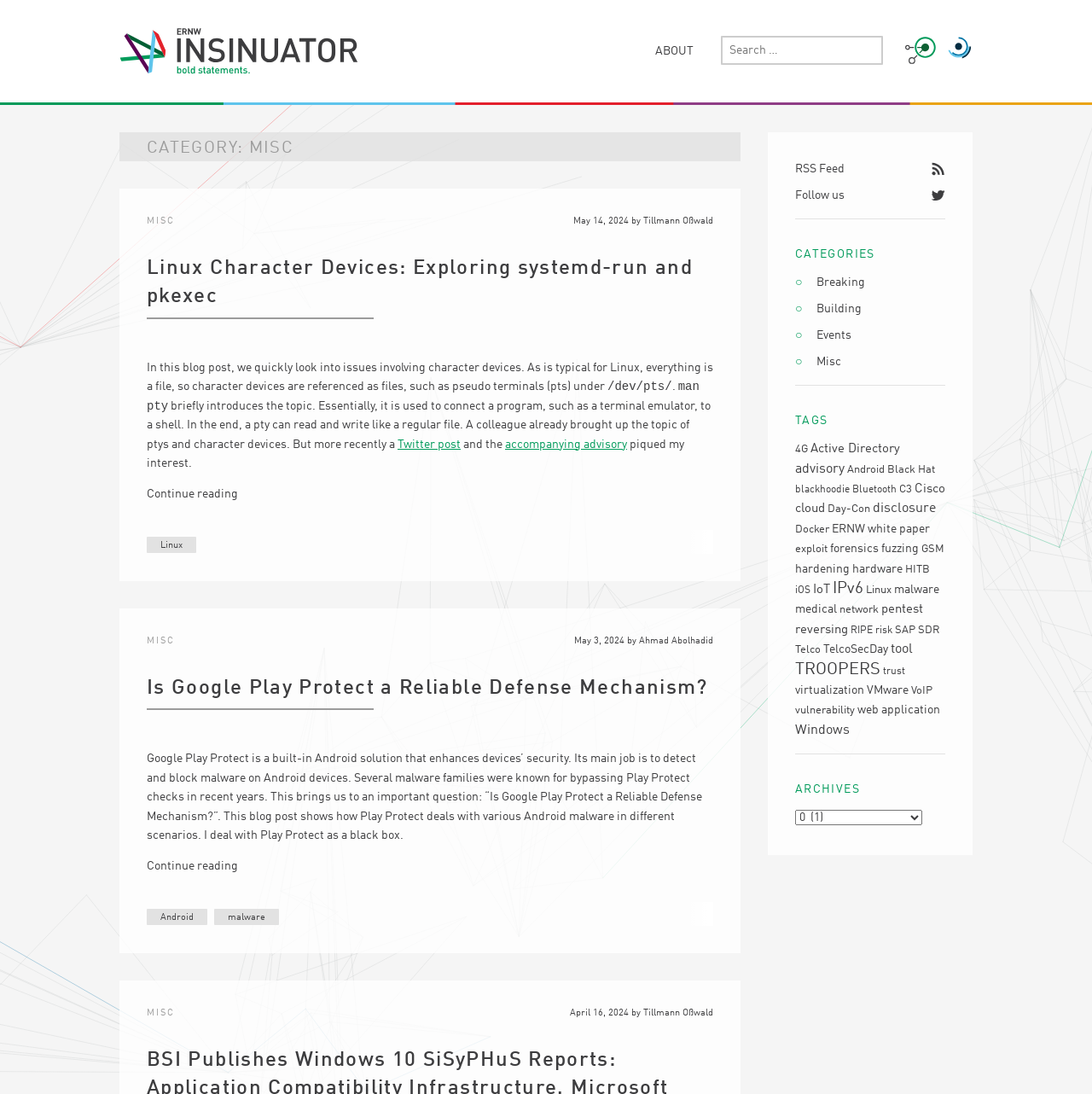Locate the bounding box coordinates of the element you need to click to accomplish the task described by this instruction: "Explore the MISC category".

[0.748, 0.325, 0.77, 0.336]